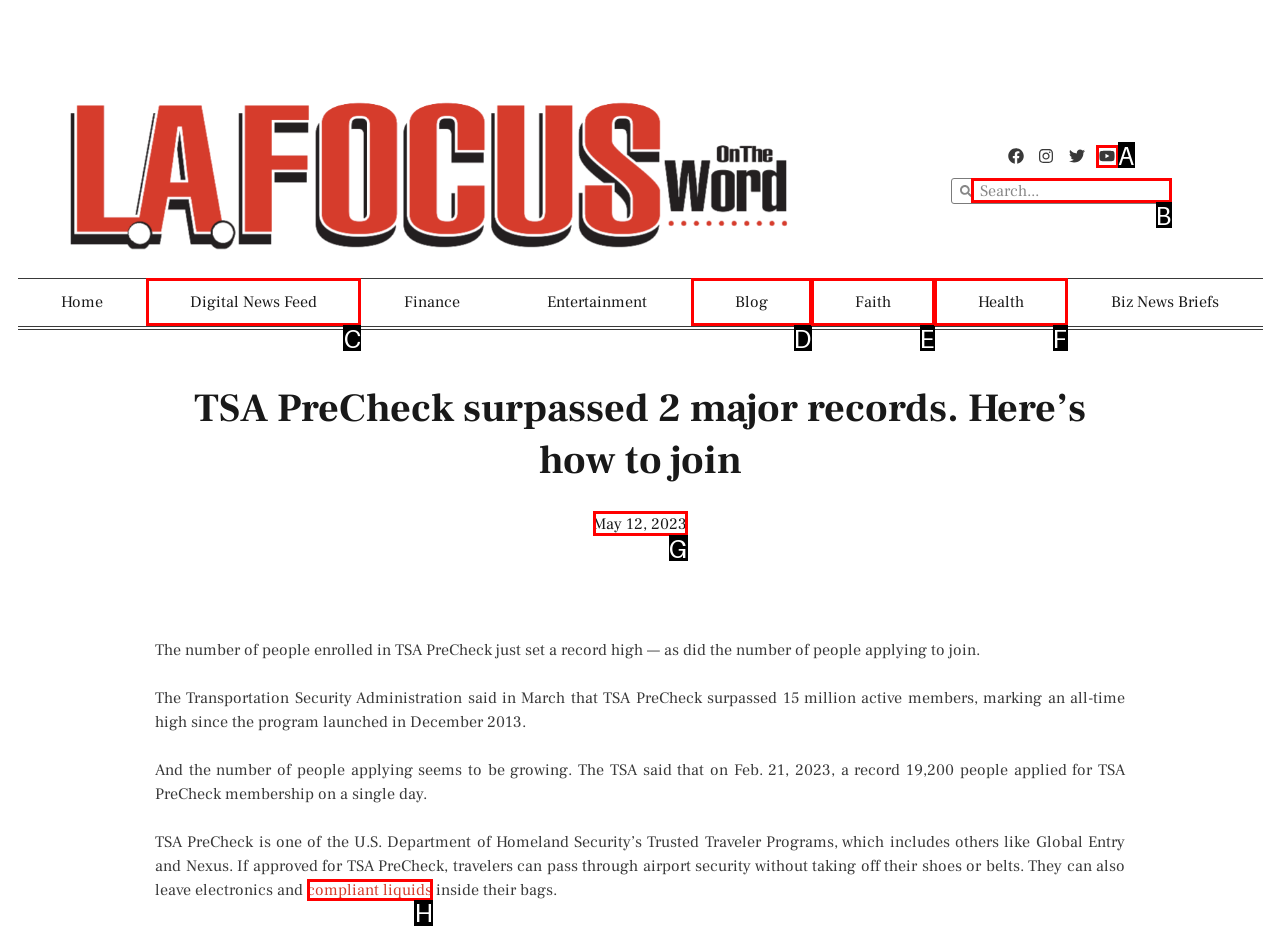Choose the letter of the option that needs to be clicked to perform the task: Learn more about compliant liquids. Answer with the letter.

H